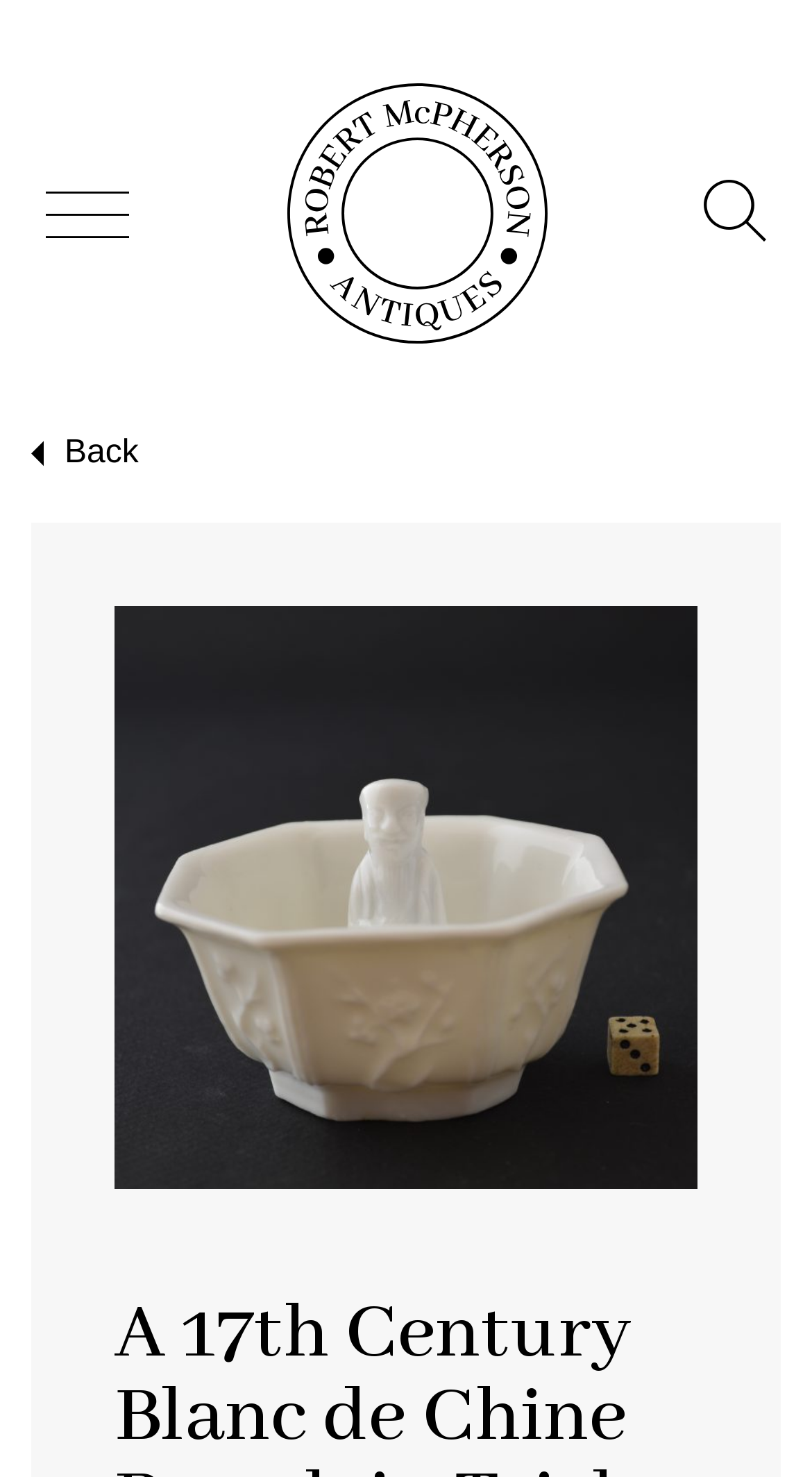Determine the bounding box for the UI element that matches this description: "Residential Service Plumbing".

None